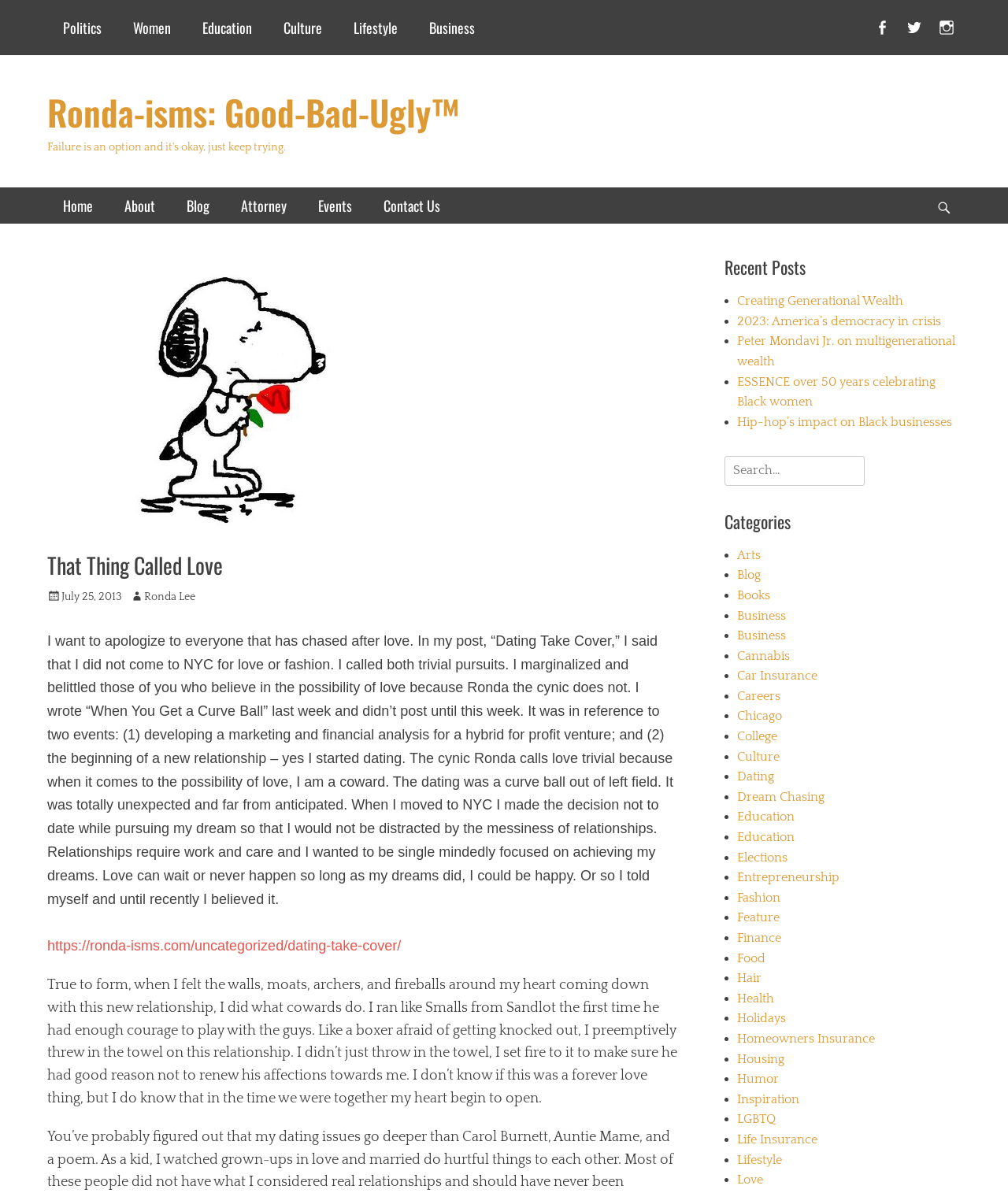What is the topic of the recent post 'Creating Generational Wealth'?
Refer to the image and give a detailed response to the question.

The topic of the recent post 'Creating Generational Wealth' can be inferred from the categories section where 'Business' is listed as one of the categories.